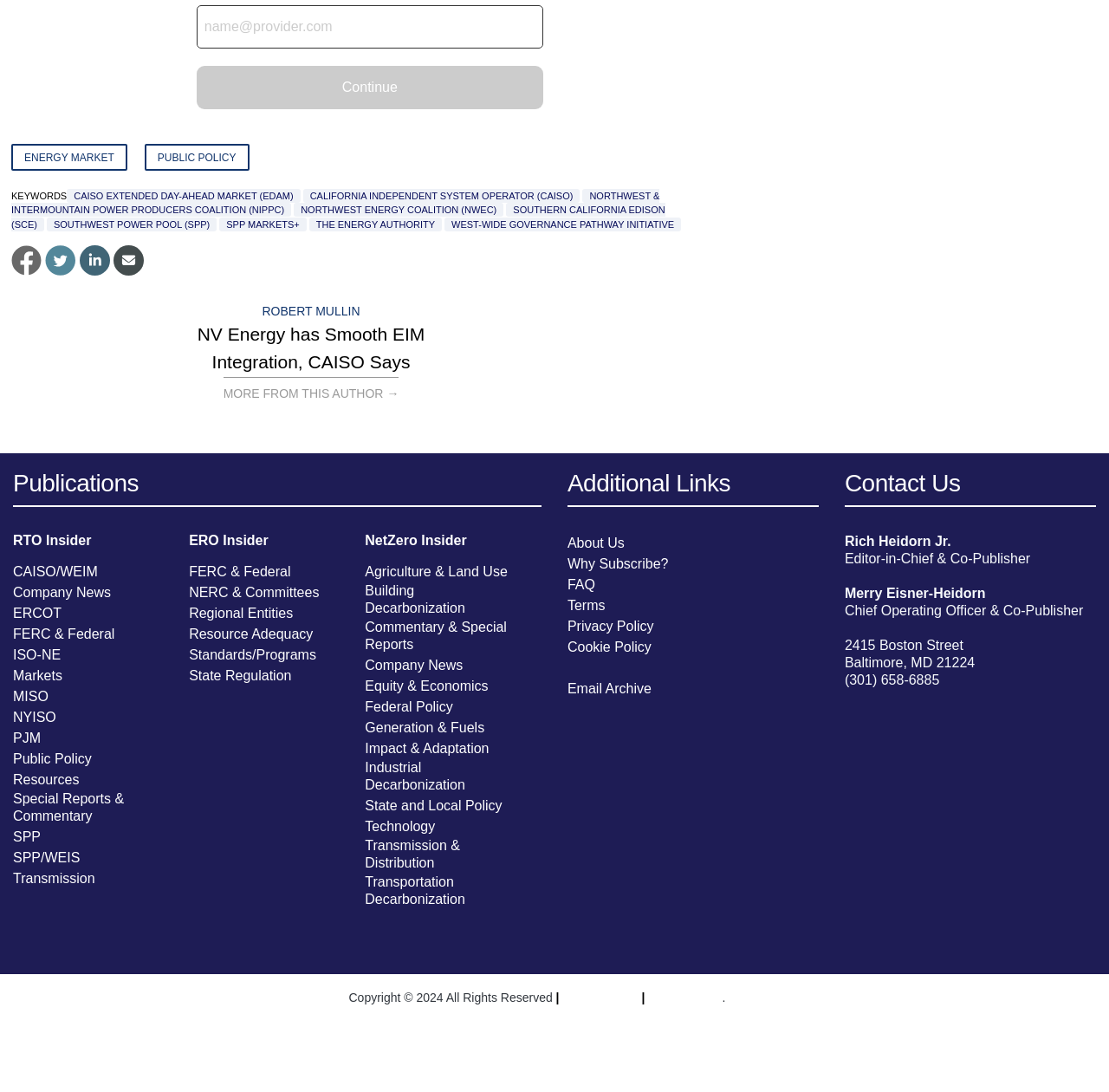Please identify the bounding box coordinates of where to click in order to follow the instruction: "Contact 'Rich Heidorn Jr.'".

[0.762, 0.489, 0.857, 0.503]